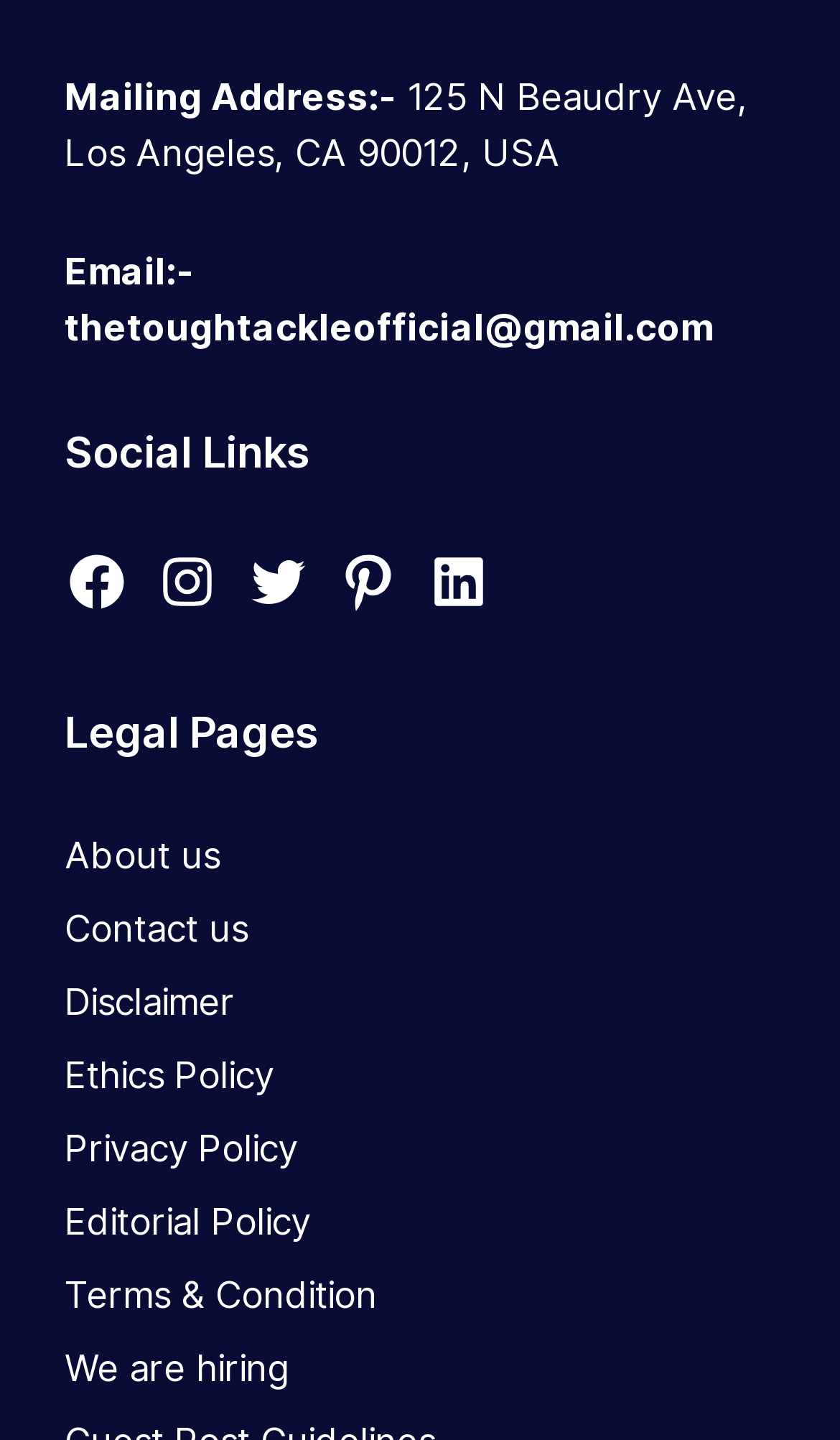Please locate the bounding box coordinates of the element that needs to be clicked to achieve the following instruction: "Explore job opportunities". The coordinates should be four float numbers between 0 and 1, i.e., [left, top, right, bottom].

[0.077, 0.936, 0.344, 0.966]